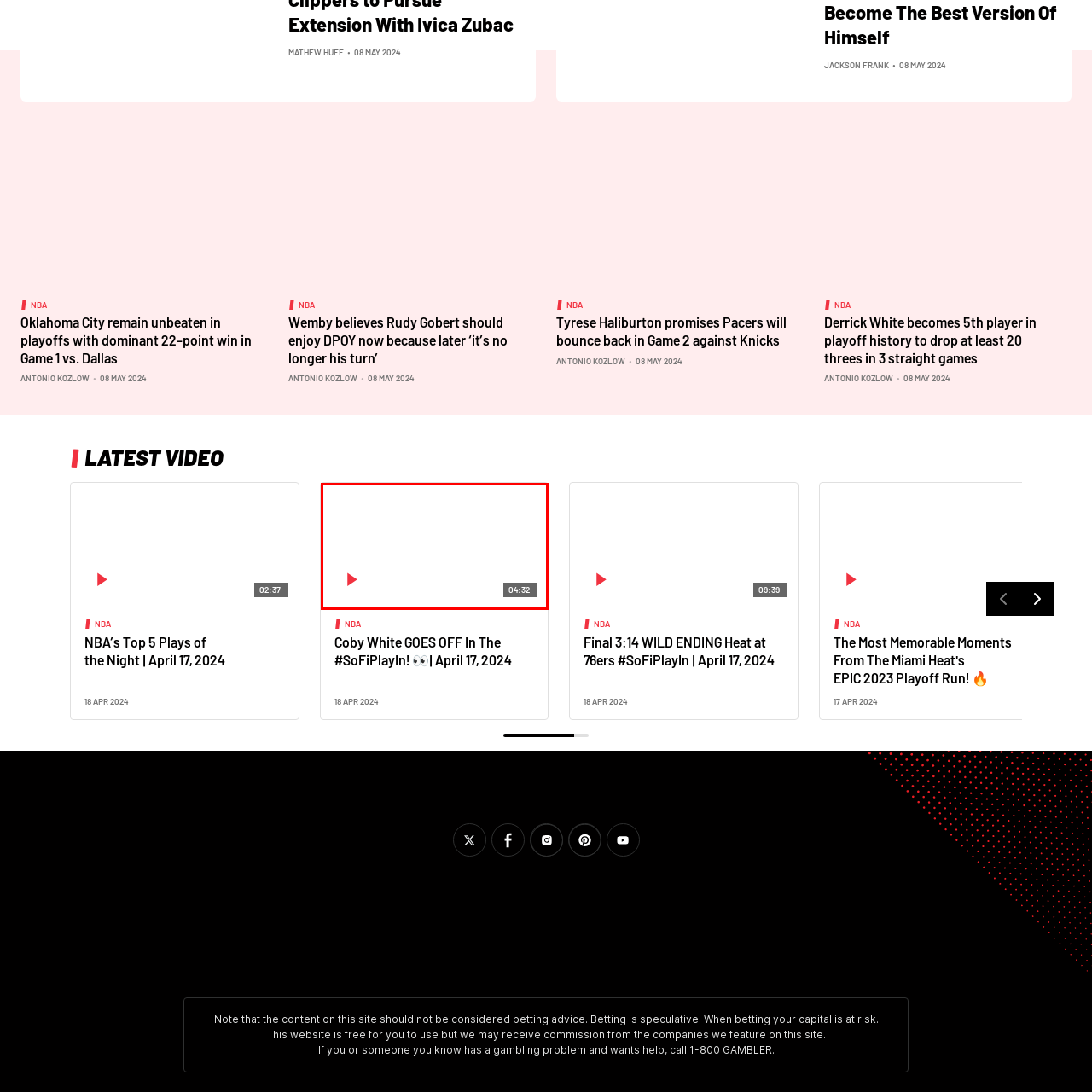Examine the area within the red bounding box and answer the following question using a single word or phrase:
How long is the video?

4 minutes and 32 seconds